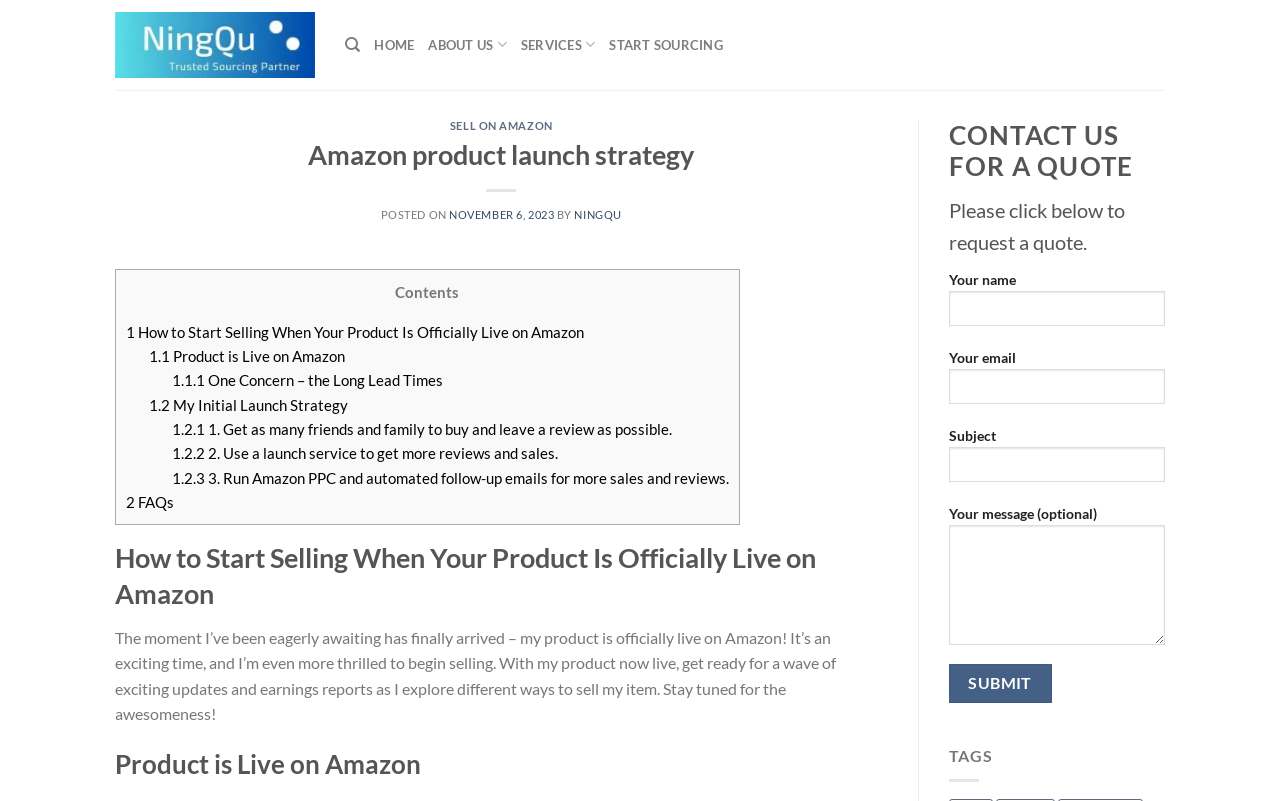What is the purpose of the contact form?
Analyze the image and deliver a detailed answer to the question.

I determined the purpose of the contact form by looking at the heading 'CONTACT US FOR A QUOTE' and the text 'Please click below to request a quote.' which are located above the contact form. This indicates that the contact form is used to request a quote.